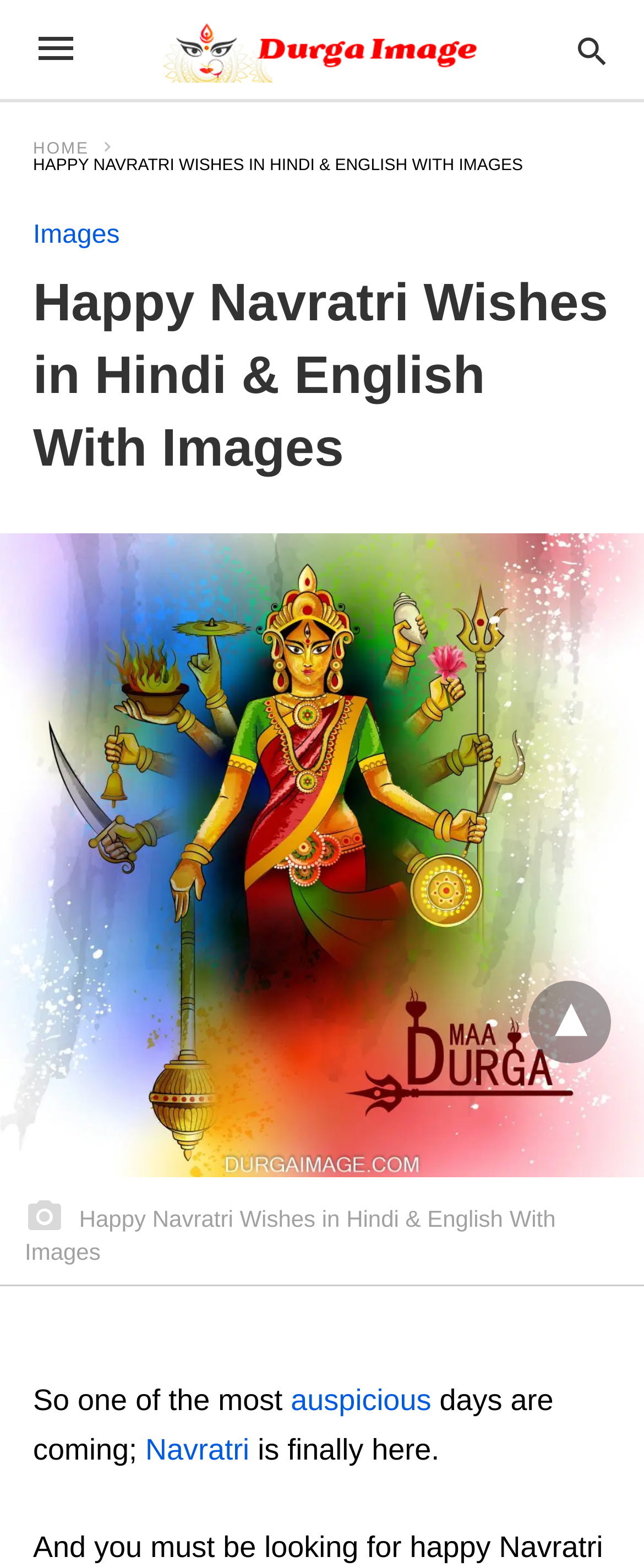Identify the bounding box coordinates for the UI element described as: "auspicious".

[0.452, 0.882, 0.682, 0.903]